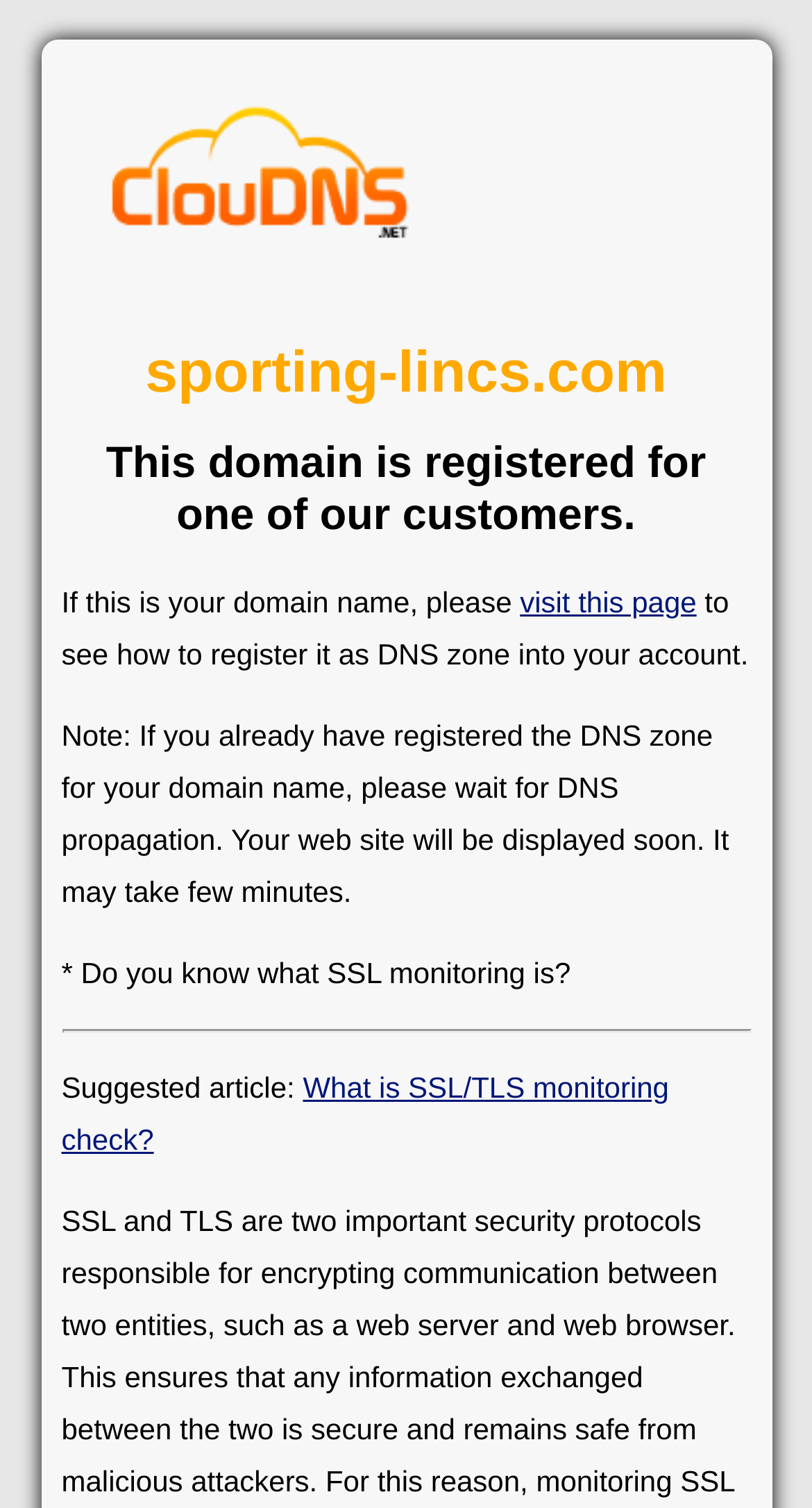What is the domain name registered for?
Utilize the image to construct a detailed and well-explained answer.

Based on the webpage, it is mentioned in the heading 'This domain is registered for one of our customers.' which indicates that the domain name is registered for one of the customers of the service provider.